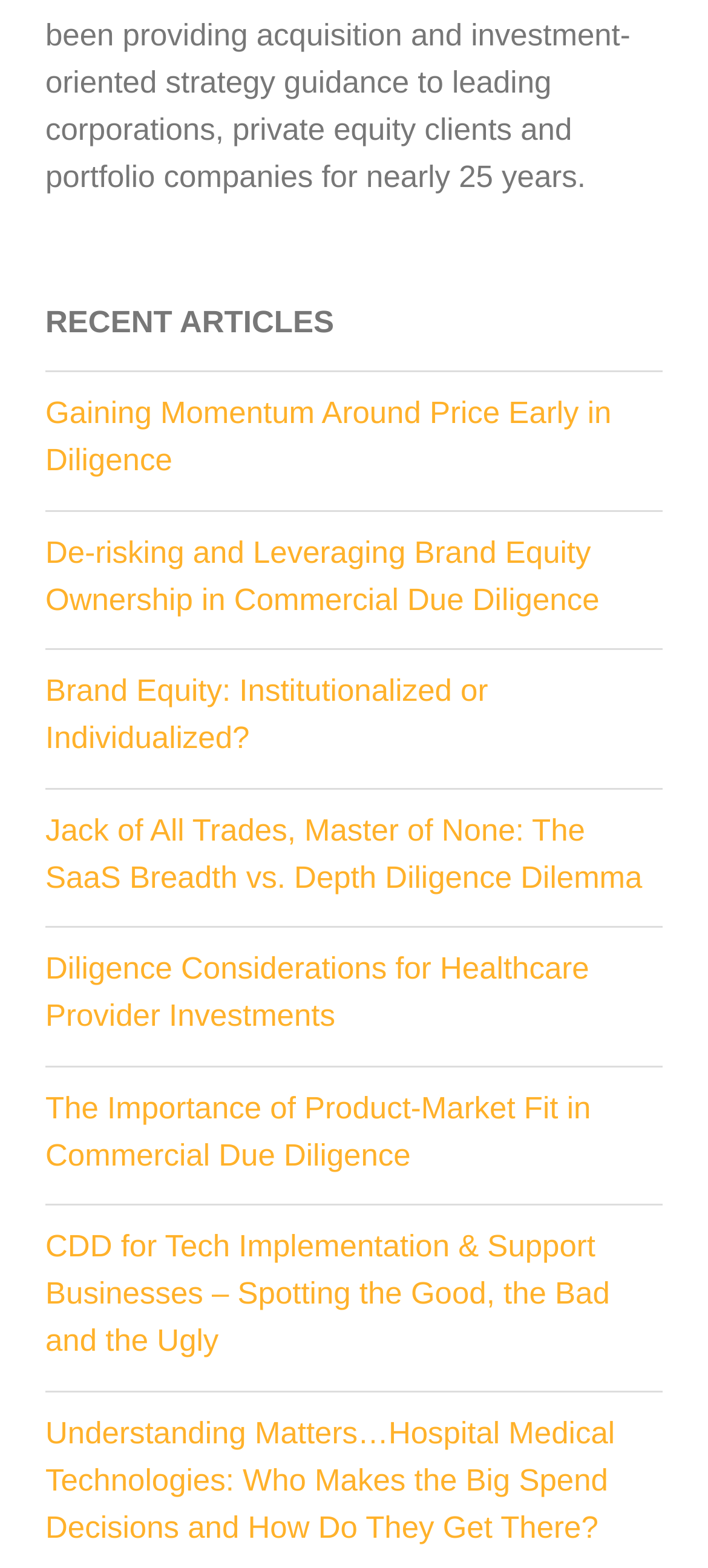Locate the coordinates of the bounding box for the clickable region that fulfills this instruction: "learn about the saas breadth vs depth diligence dilemma".

[0.064, 0.509, 0.936, 0.581]